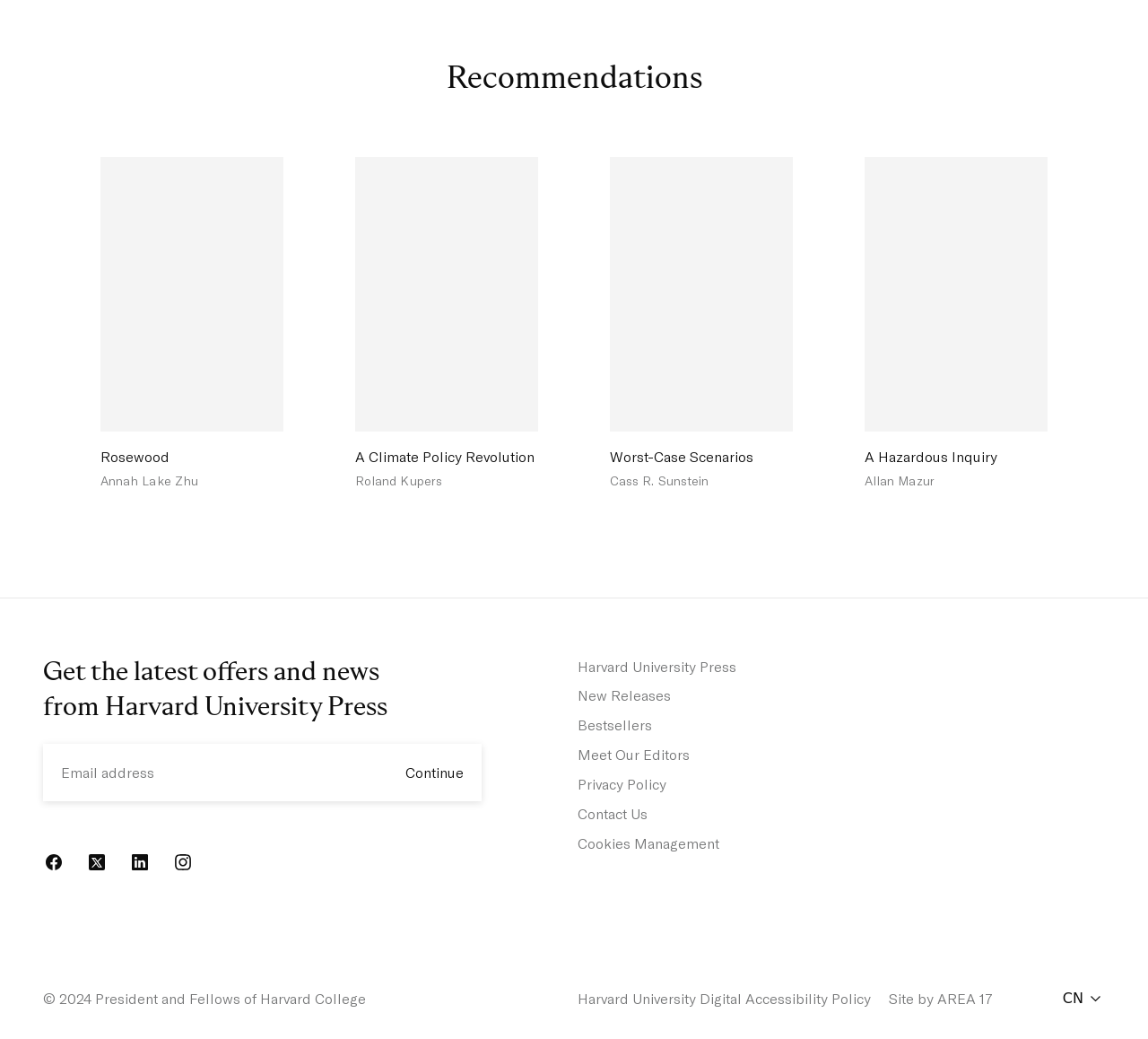Please find the bounding box coordinates in the format (top-left x, top-left y, bottom-right x, bottom-right y) for the given element description. Ensure the coordinates are floating point numbers between 0 and 1. Description: Harvard University Digital Accessibility Policy

[0.503, 0.953, 0.759, 0.969]